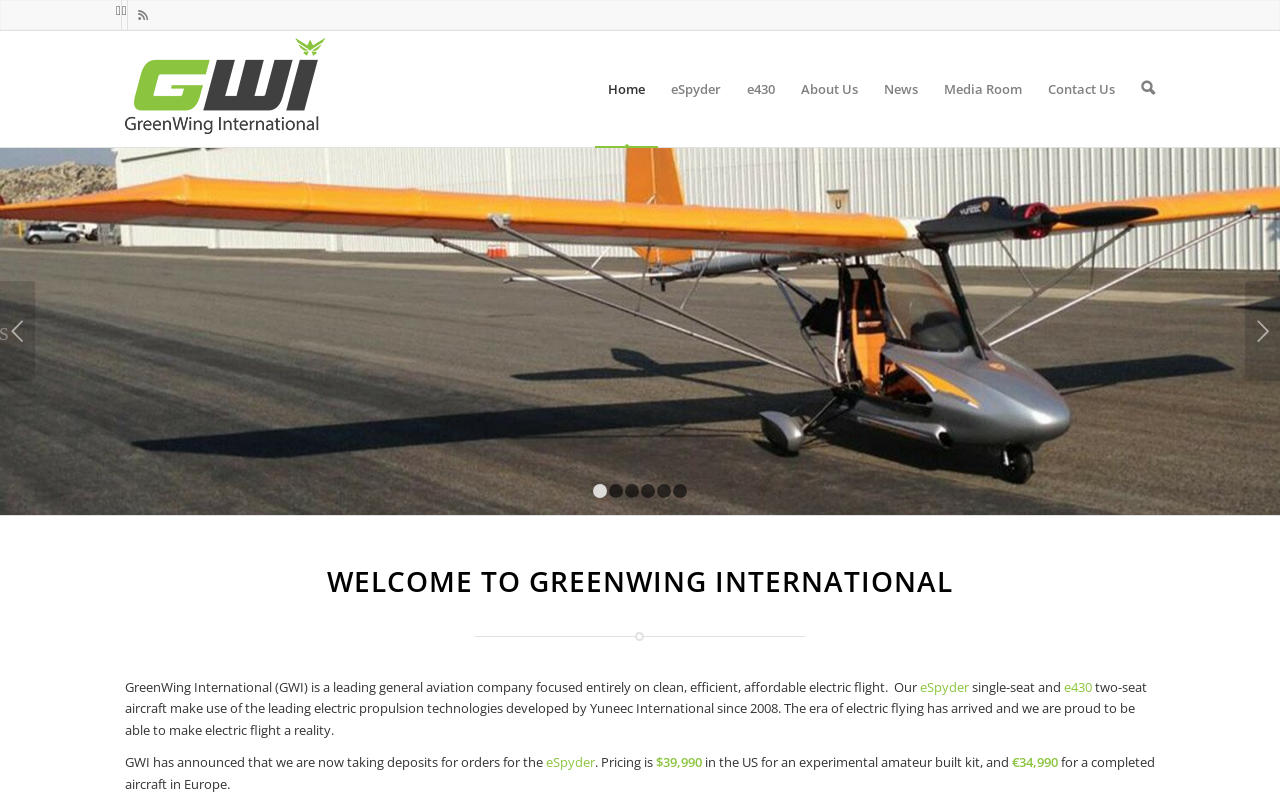Highlight the bounding box coordinates of the element you need to click to perform the following instruction: "Click the Search button."

[0.881, 0.039, 0.902, 0.185]